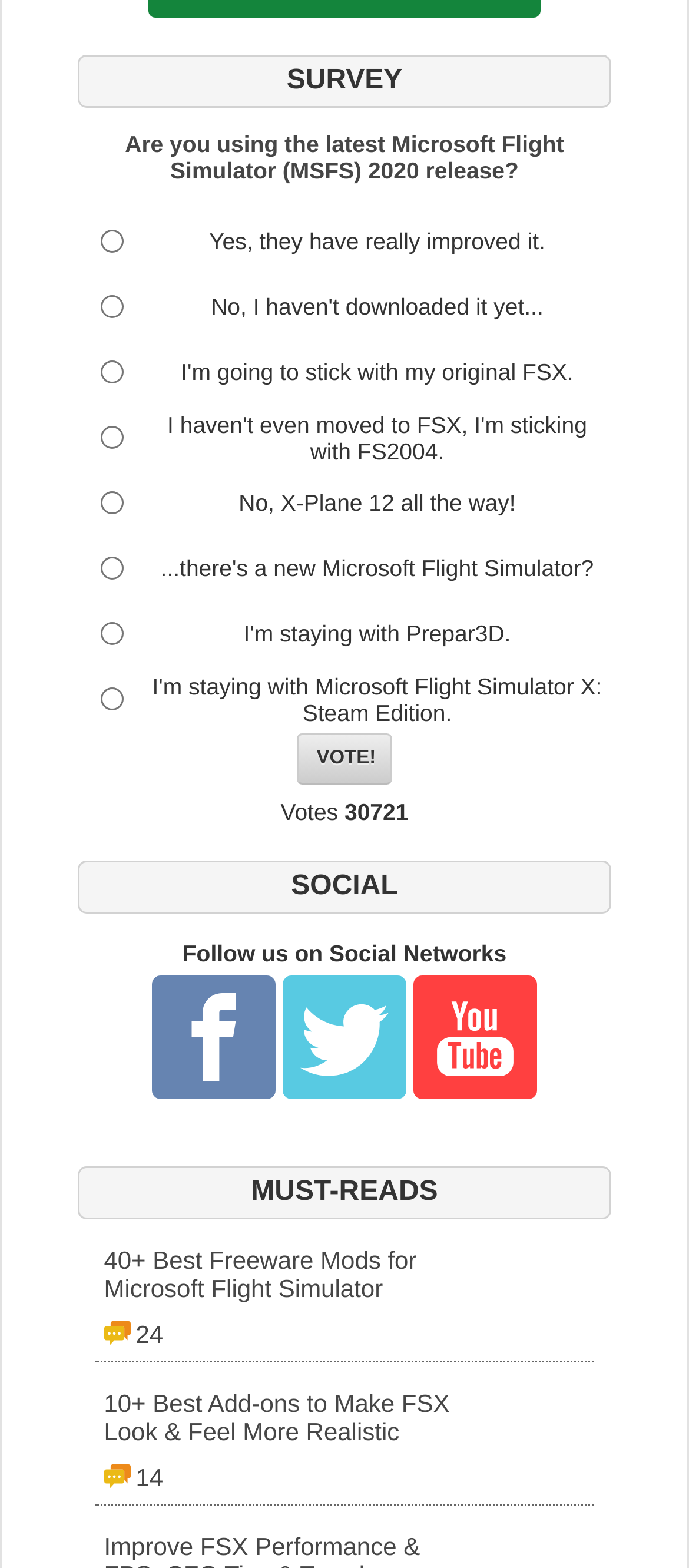What is the main topic of the survey?
Your answer should be a single word or phrase derived from the screenshot.

Microsoft Flight Simulator